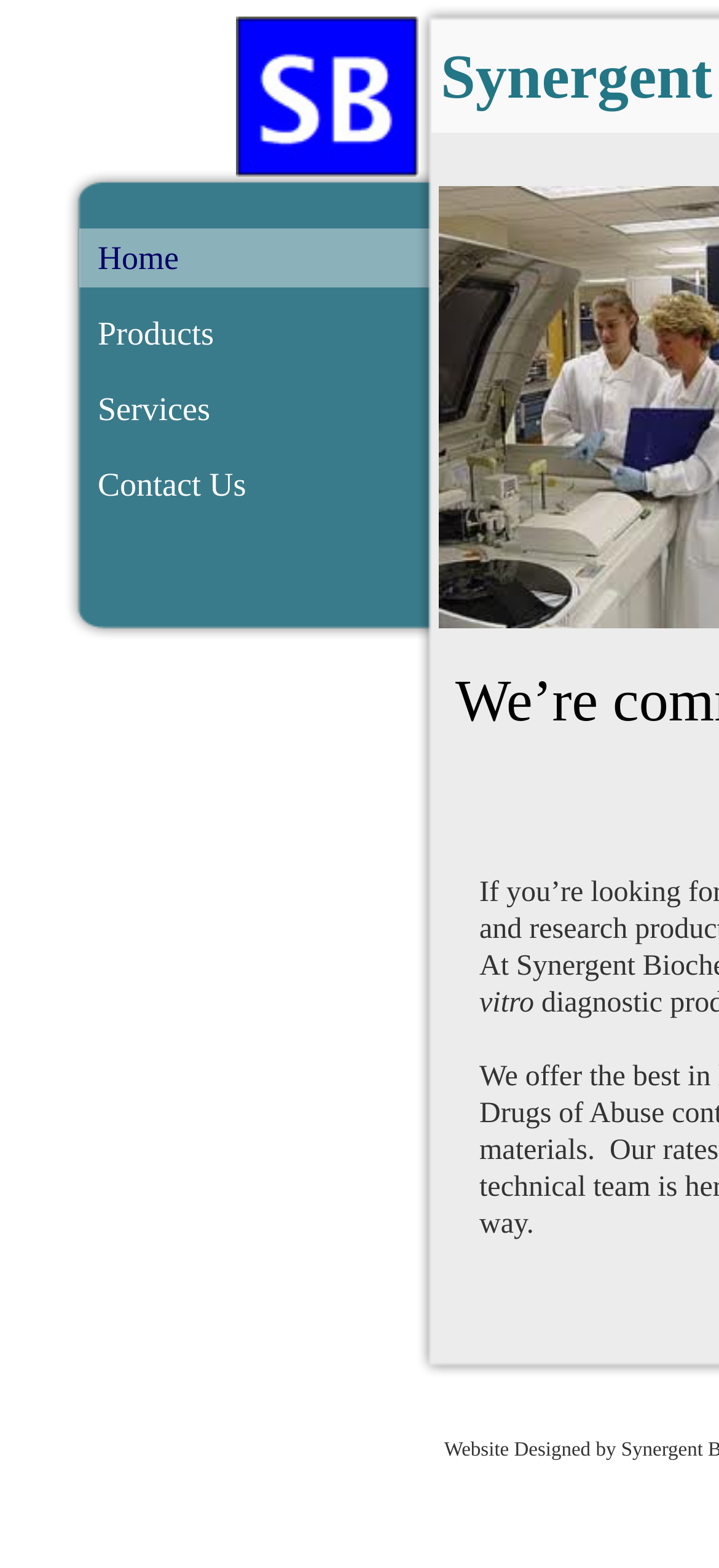Using the description "Products", predict the bounding box of the relevant HTML element.

[0.11, 0.194, 0.633, 0.231]